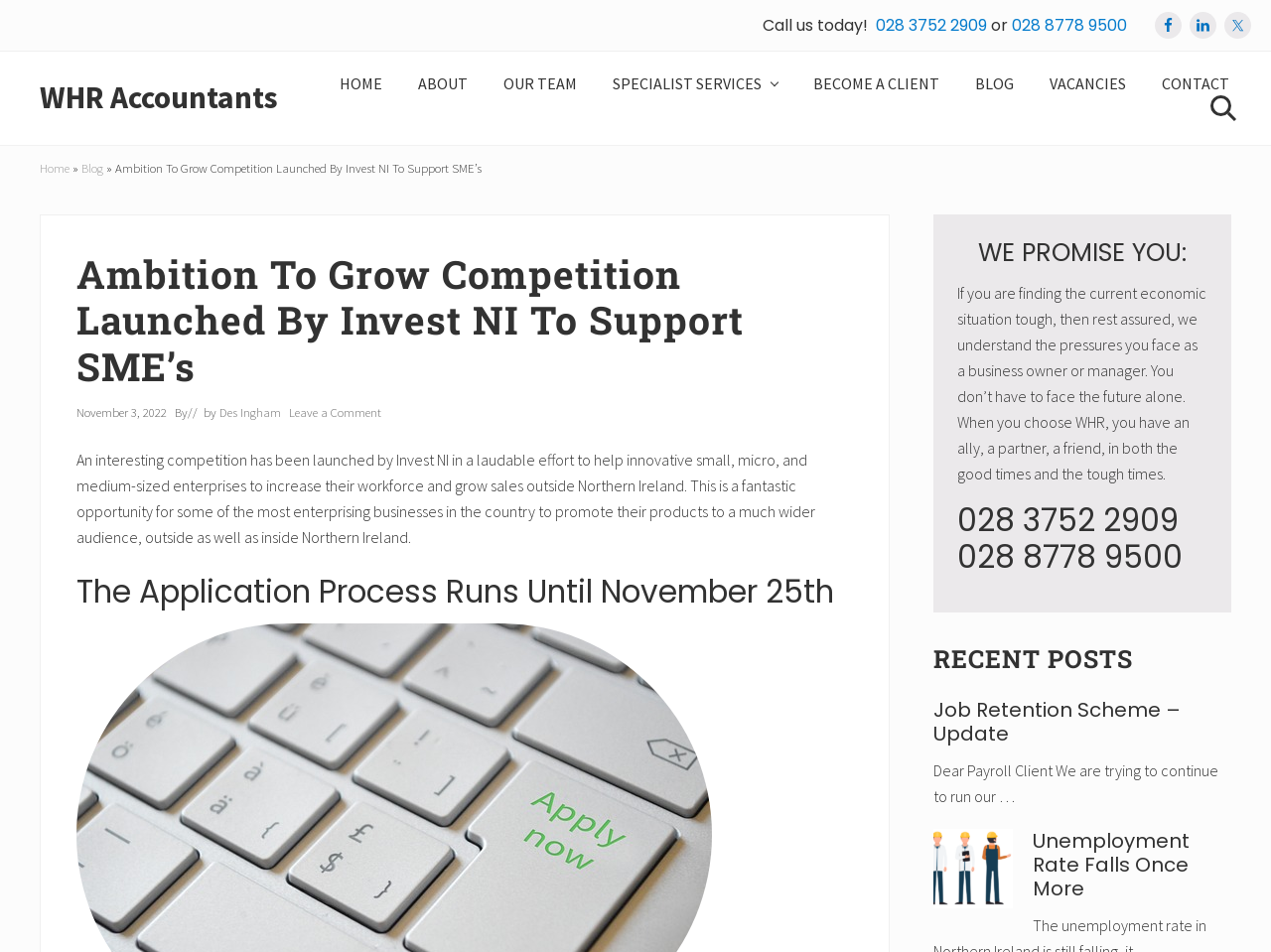Given the element description 028 8778 9500, predict the bounding box coordinates for the UI element in the webpage screenshot. The format should be (top-left x, top-left y, bottom-right x, bottom-right y), and the values should be between 0 and 1.

[0.796, 0.015, 0.887, 0.039]